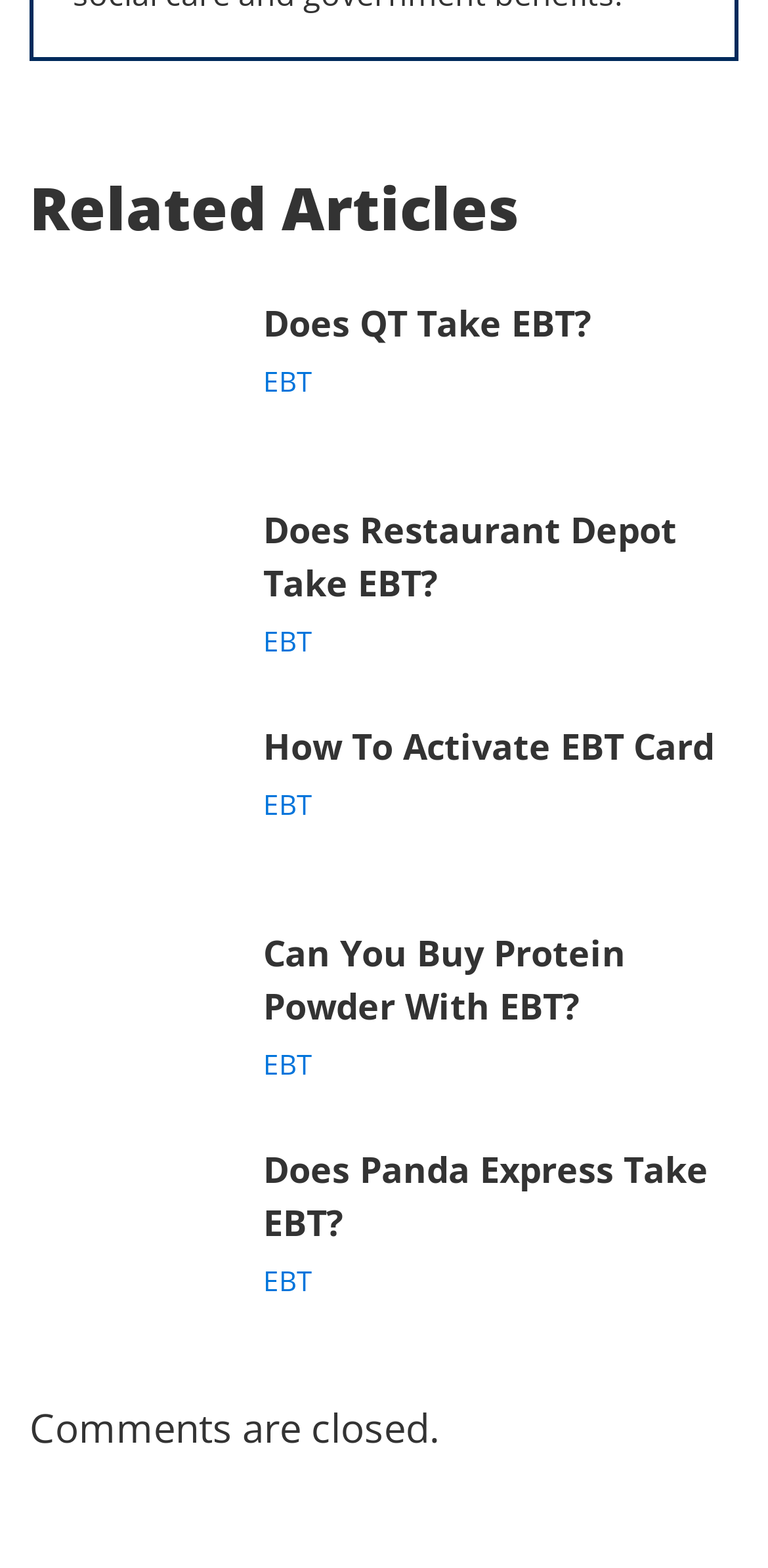Using the provided description alt="CBRC 2024 Web Banner", find the bounding box coordinates for the UI element. Provide the coordinates in (top-left x, top-left y, bottom-right x, bottom-right y) format, ensuring all values are between 0 and 1.

None